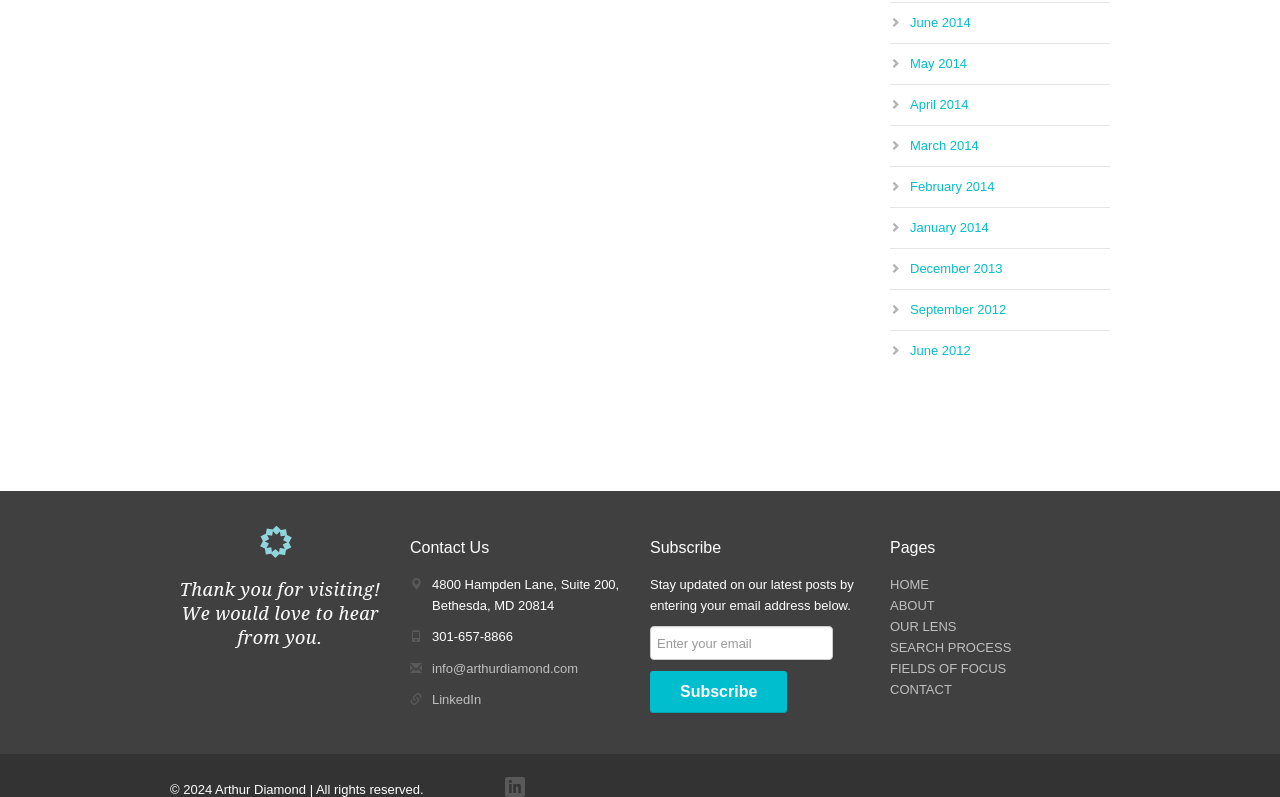Find the bounding box of the element with the following description: "Fields of Focus". The coordinates must be four float numbers between 0 and 1, formatted as [left, top, right, bottom].

[0.695, 0.829, 0.786, 0.848]